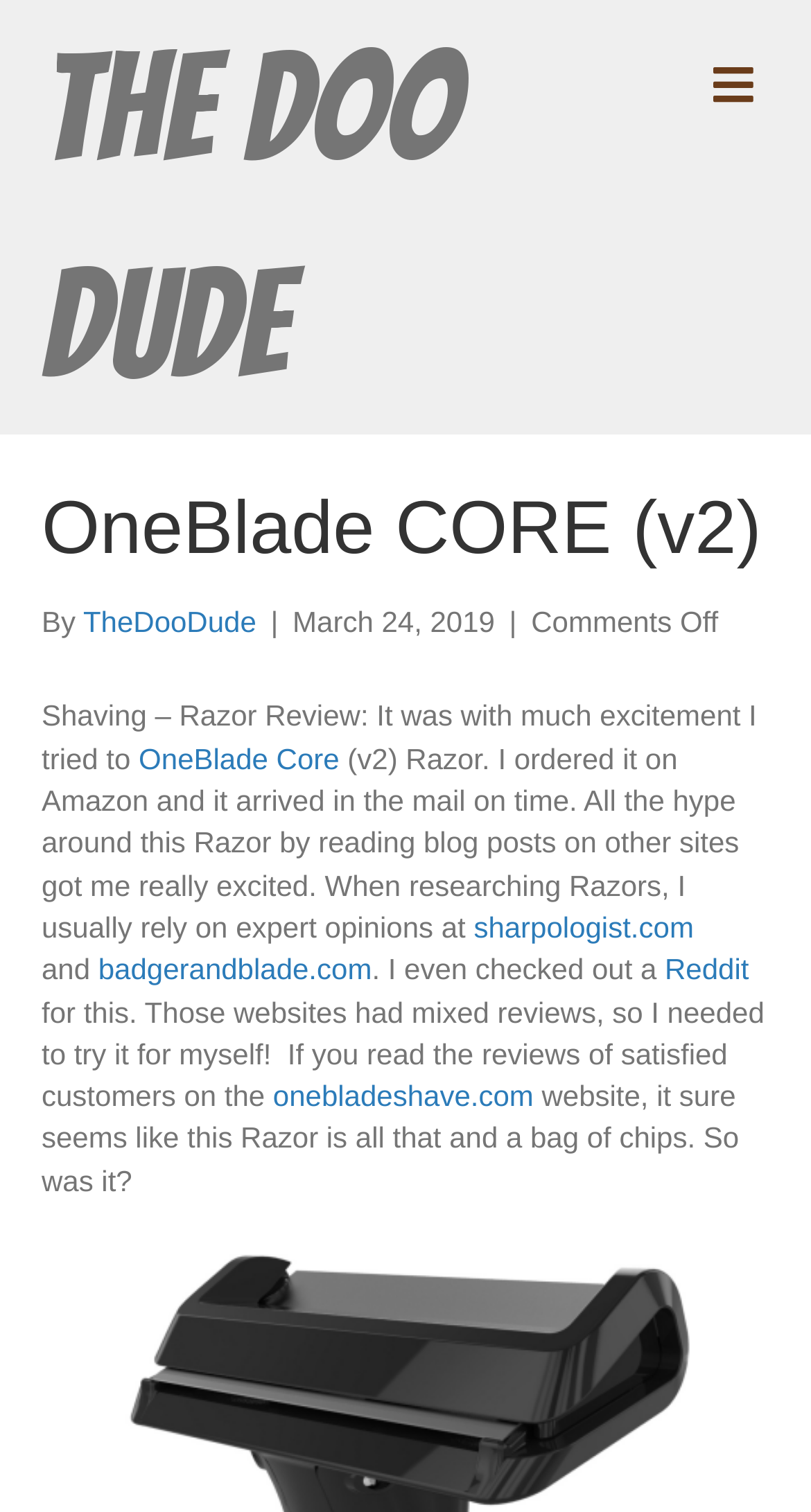Highlight the bounding box coordinates of the region I should click on to meet the following instruction: "Click the 'Menu' button".

[0.859, 0.033, 0.949, 0.08]